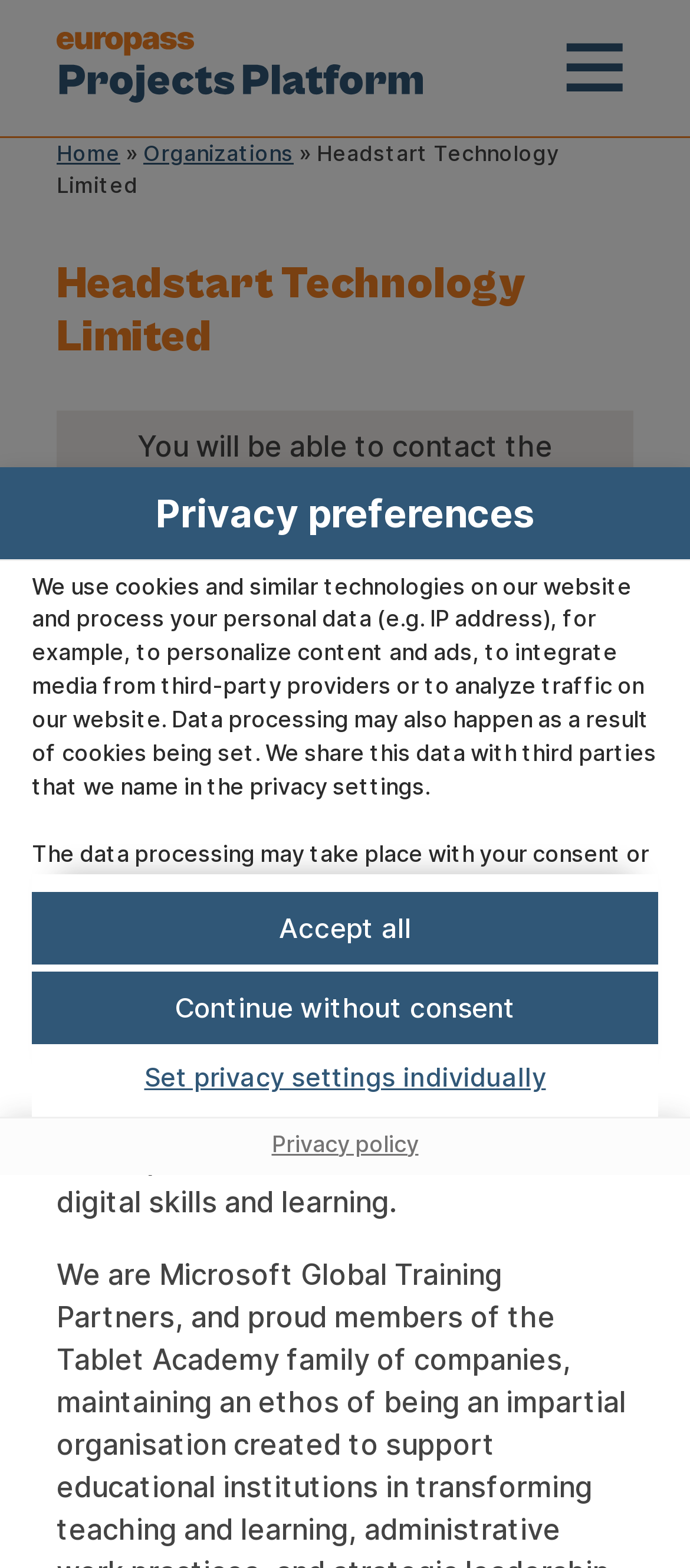Provide the bounding box coordinates for the specified HTML element described in this description: "pouch cell". The coordinates should be four float numbers ranging from 0 to 1, in the format [left, top, right, bottom].

None